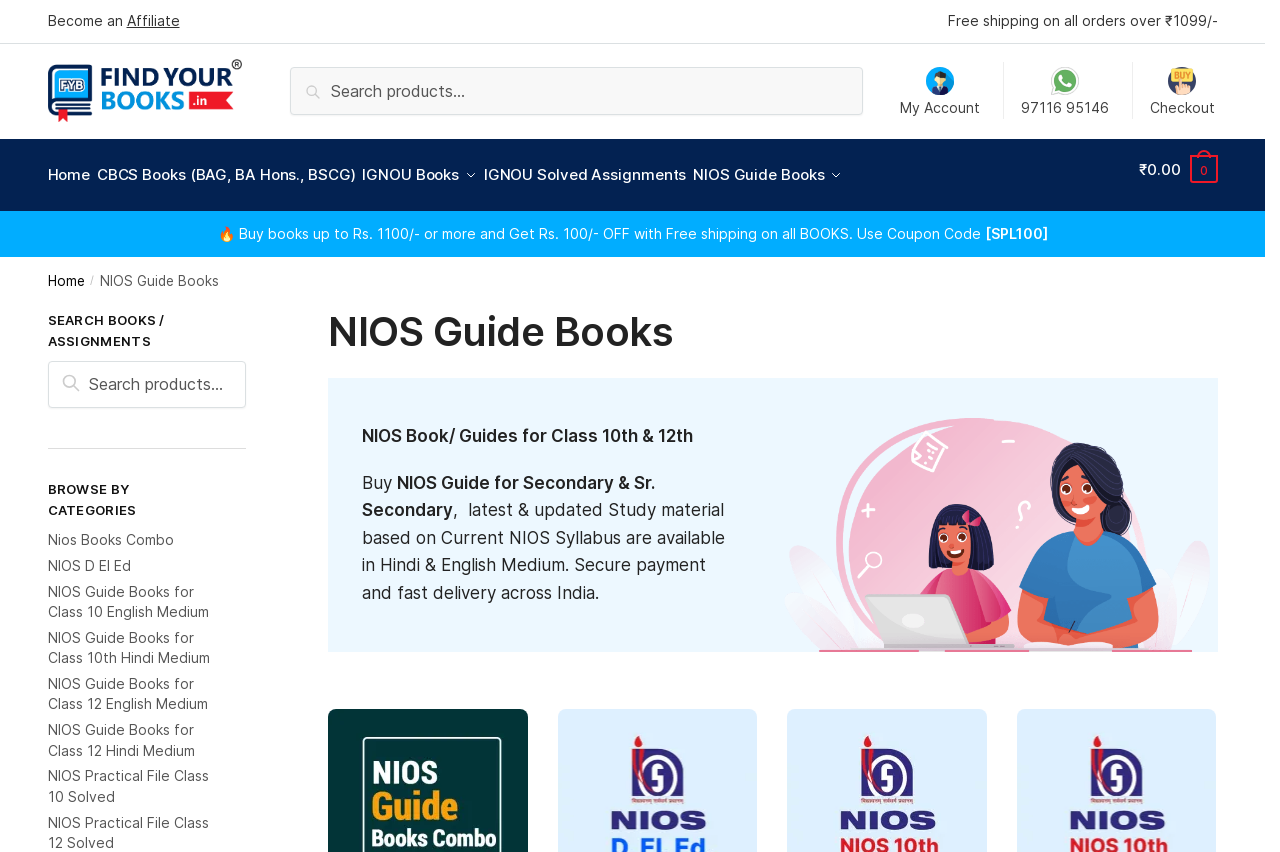Generate a comprehensive description of the webpage content.

This webpage is an online bookstore specializing in NIOS (National Institute of Open Schooling) books and guides. At the top, there is a navigation bar with links to "Home", "CBCS Books", "IGNOU Books", "IGNOU Solved Assignments", and "NIOS Guide Books". Below this, there is a search bar with a "Search" button, allowing users to search for specific books or assignments.

On the left side, there is a secondary navigation menu with links to "My Account", "97116 95146", and "Checkout". Each of these links has a corresponding icon.

The main content of the page is divided into sections. The first section has a heading "NIOS Guide Books" and a subheading "Buy NIOS Book/Guides for Class 10th & 12th, latest & updated Study material based on Current NIOS Syllabus are available in Hindi & English Medium." Below this, there is a brief description of the study materials available.

The next section is a search bar with a "Search" button, allowing users to search for specific books or assignments. Below this, there is a section titled "BROWSE BY CATEGORIES" with links to various categories of NIOS books, including "Nios Books Combo", "NIOS D El Ed", and "NIOS Guide Books for Class 10 English Medium", among others.

Throughout the page, there are various calls-to-action, such as "Become an Affiliate" and "Free shipping on all orders over ₹1099/-". There is also a promotional offer: "Buy books up to Rs. 1100/- or more and Get Rs. 100/- OFF with Free shipping on all BOOKS. Use Coupon Code [SPL100]".